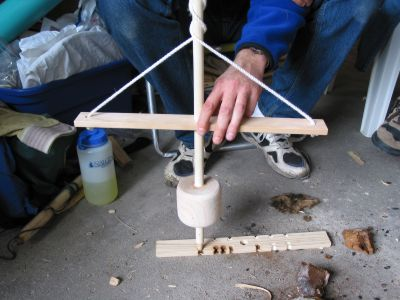How does the pump drill generate fire?
Refer to the image and give a detailed answer to the query.

The motion of the pump drill causes the drill bit at the bottom of the apparatus to rotate against a fireboard placed underneath, effectively generating friction and heat, which can be used to start a fire.